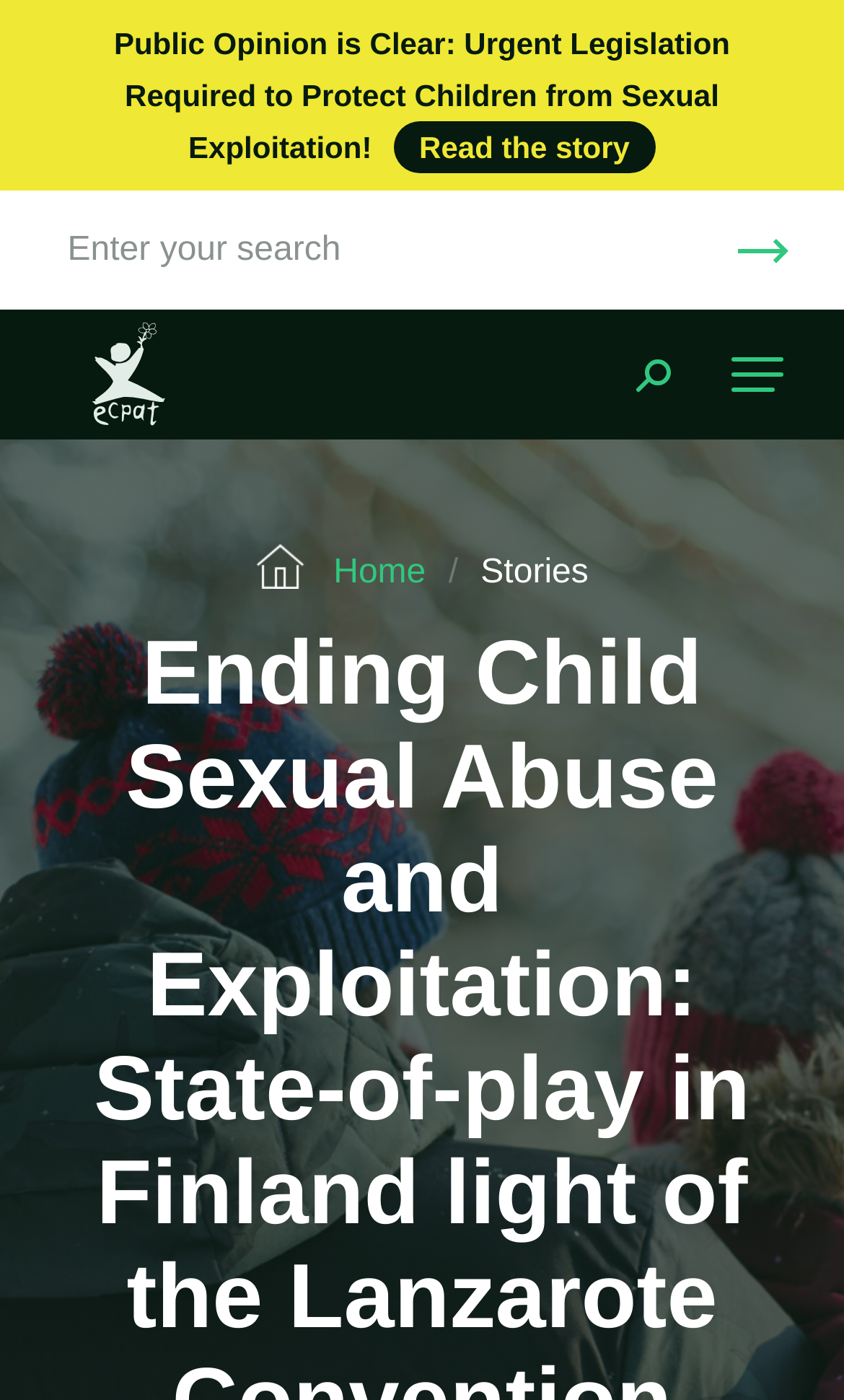Provide your answer in a single word or phrase: 
What is the purpose of the button next to the search box?

Search